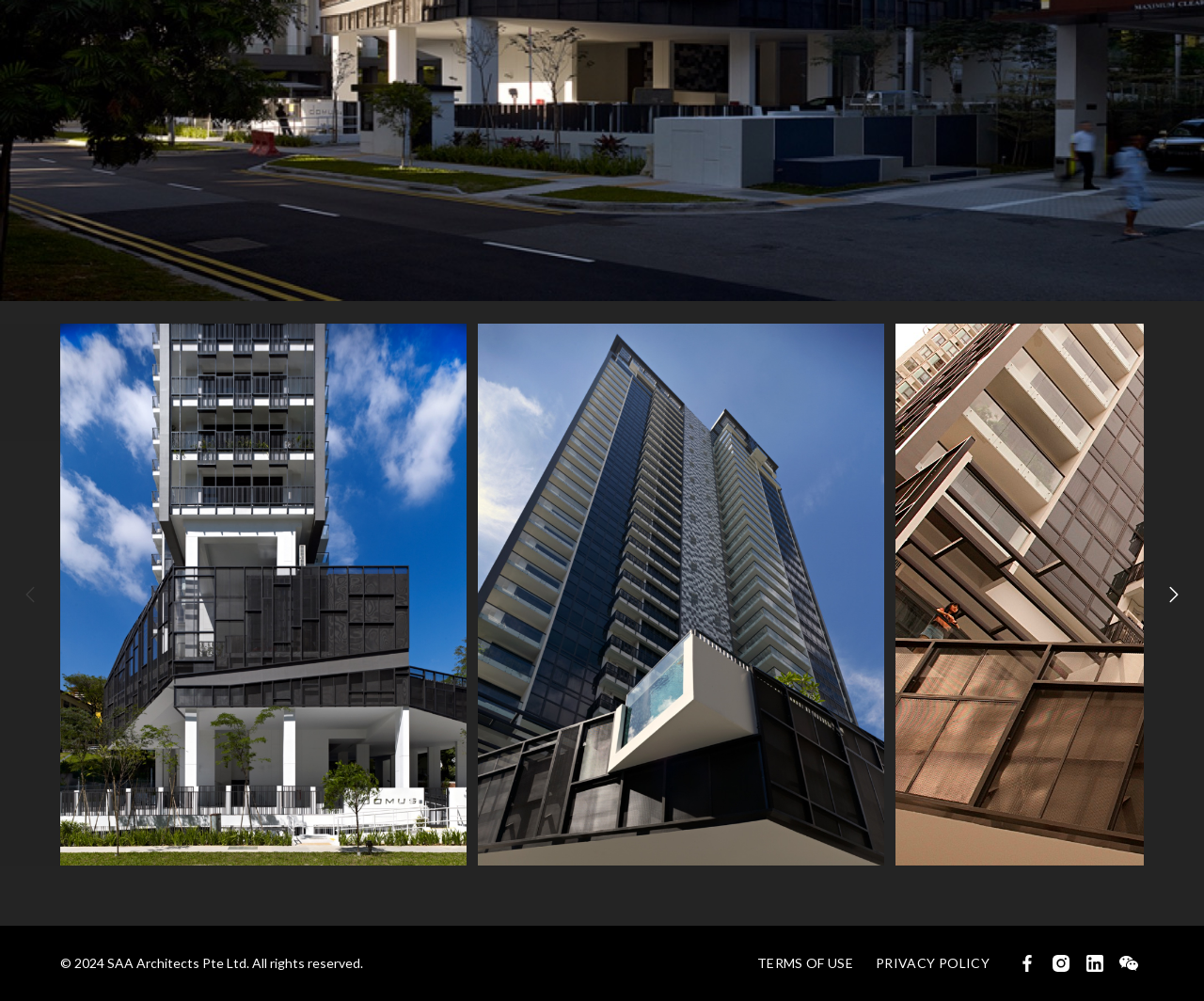Highlight the bounding box of the UI element that corresponds to this description: "Fun Stuff".

None